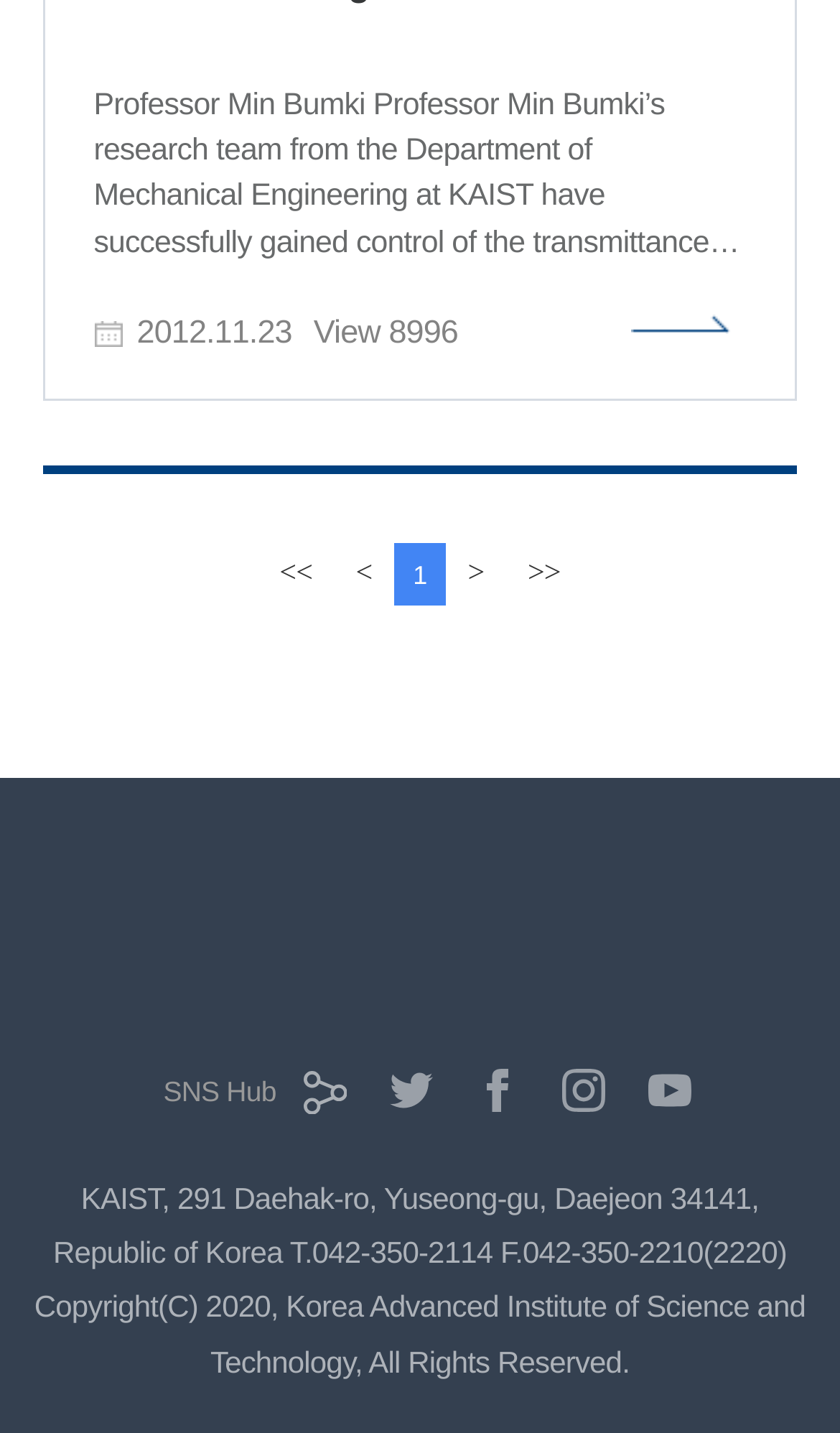Using the details in the image, give a detailed response to the question below:
What is the copyright year of KAIST?

I found the copyright information in the footer section of the webpage, which states 'Copyright(C) 2020, Korea Advanced Institute of Science and Technology'.